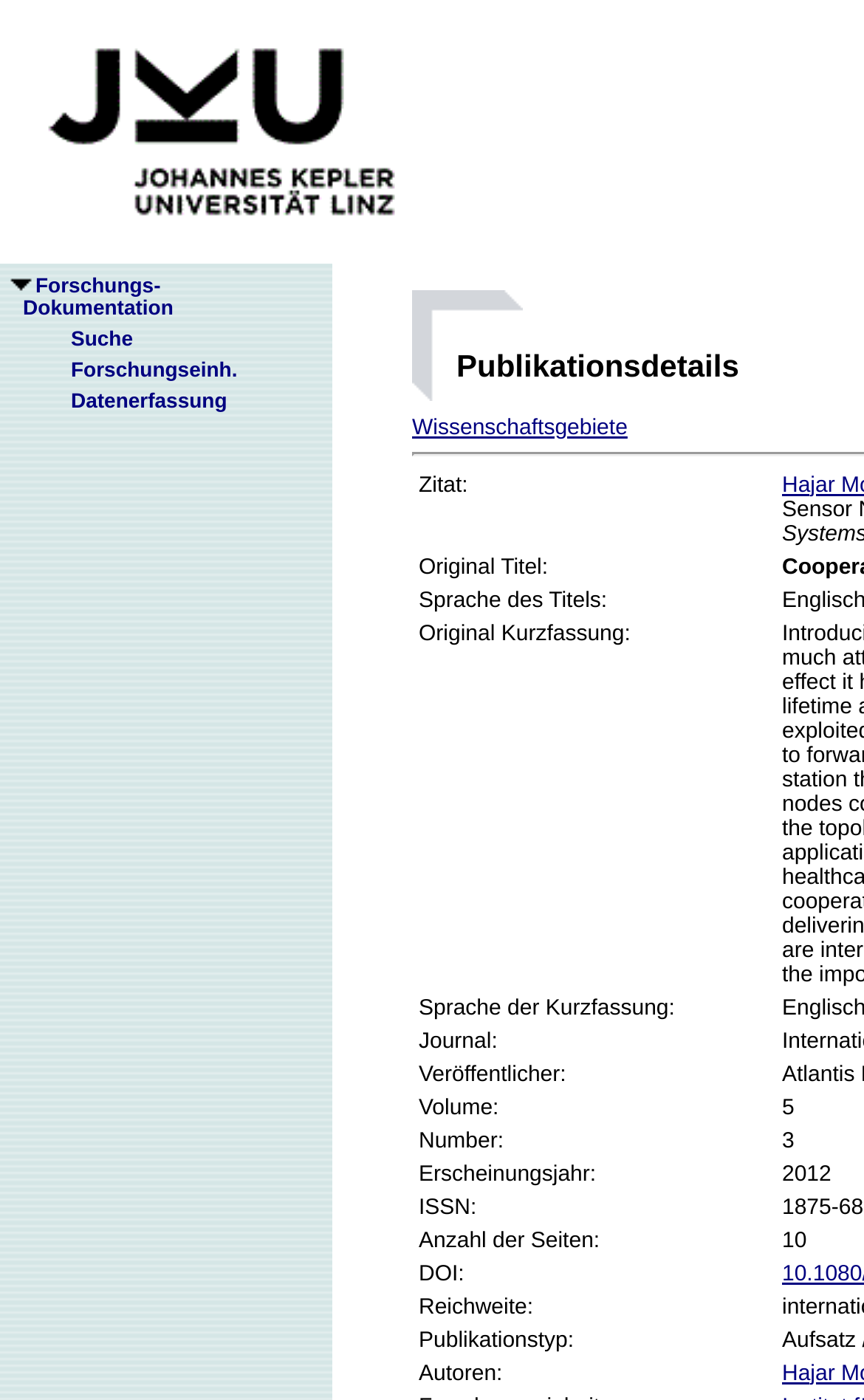Given the description of a UI element: "Datenerfassung", identify the bounding box coordinates of the matching element in the webpage screenshot.

[0.041, 0.278, 0.263, 0.294]